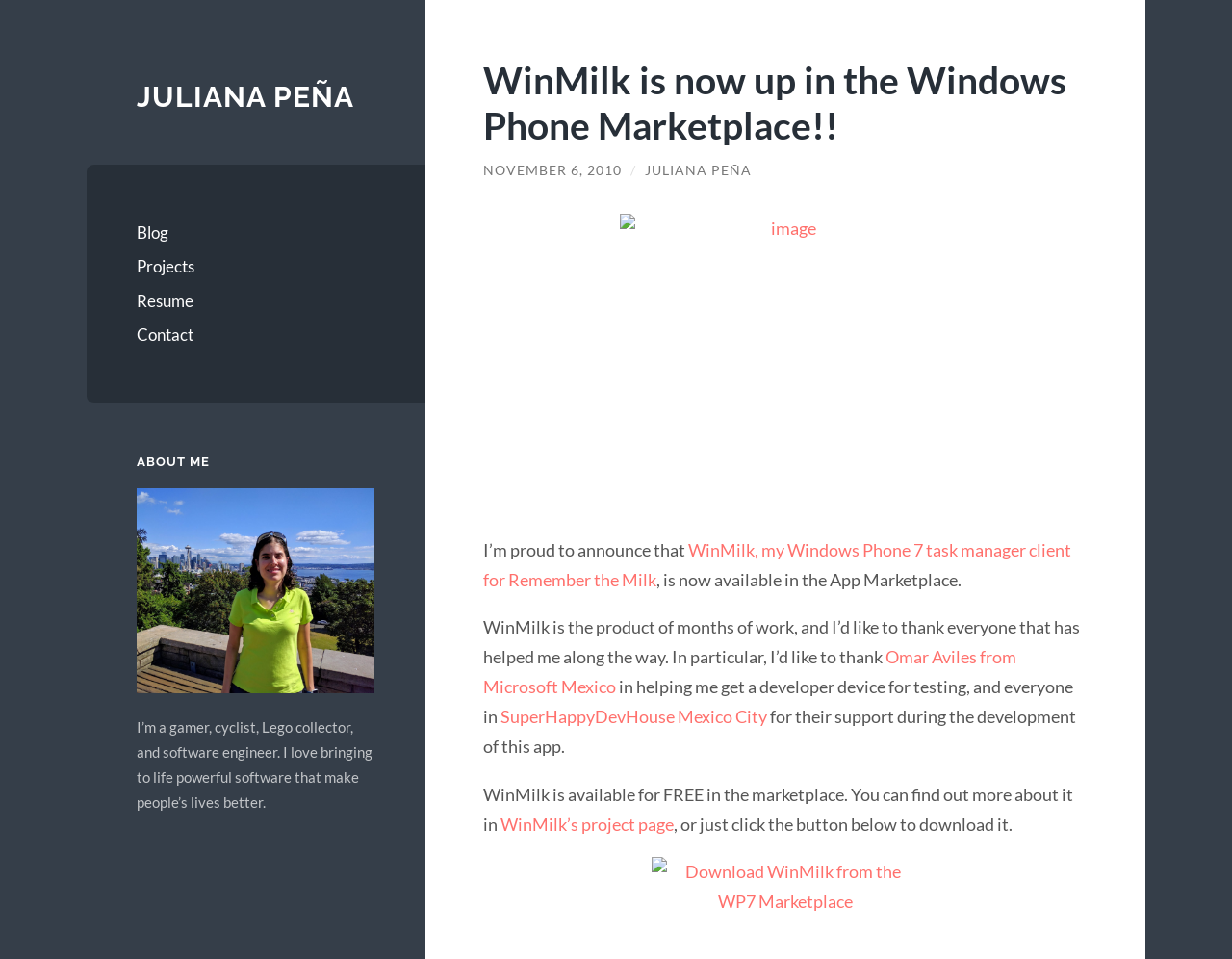Please identify the bounding box coordinates of the clickable element to fulfill the following instruction: "contact Juliana Peña". The coordinates should be four float numbers between 0 and 1, i.e., [left, top, right, bottom].

[0.111, 0.332, 0.304, 0.367]